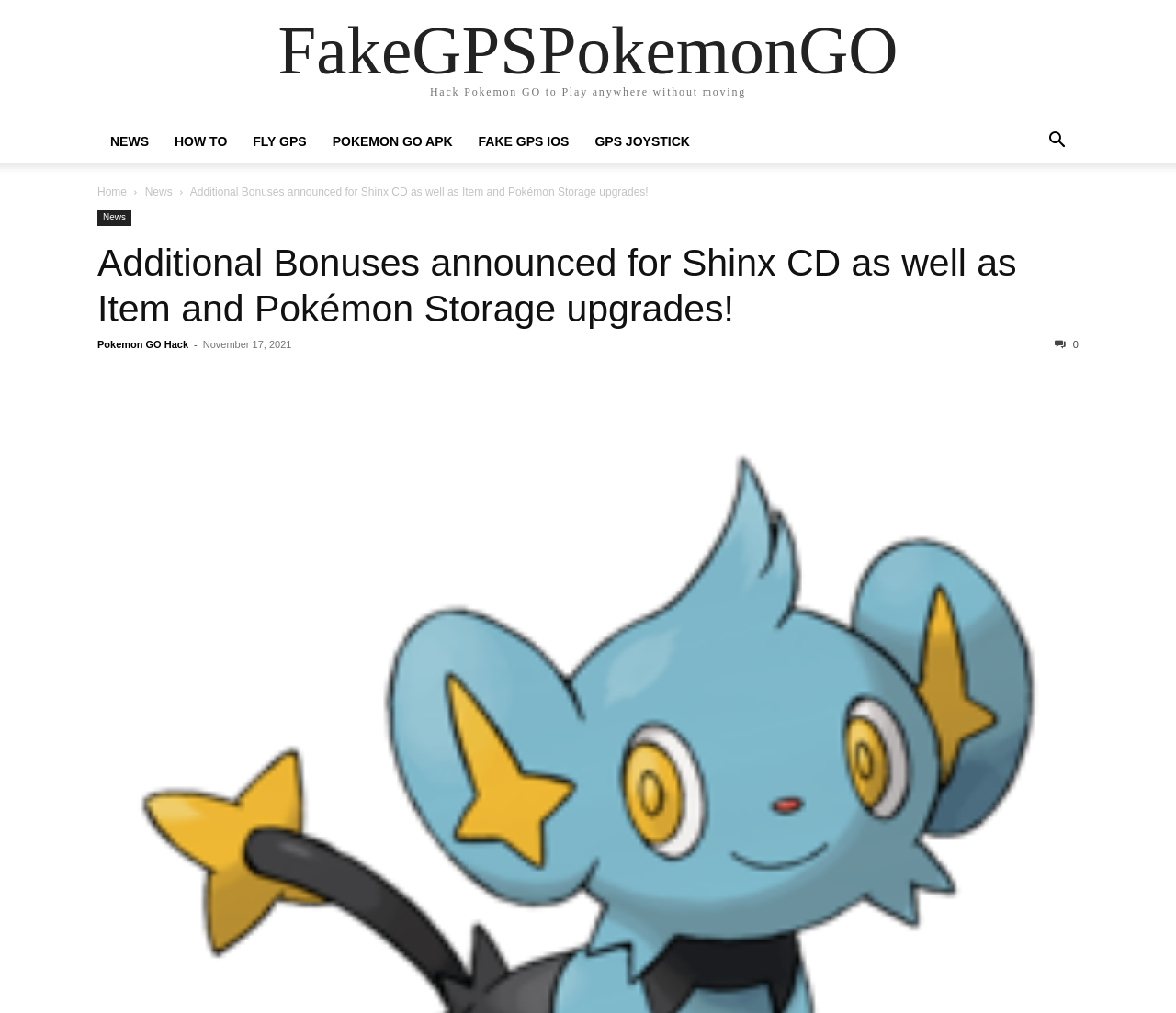What is the main topic of the webpage?
Provide a short answer using one word or a brief phrase based on the image.

Pokemon GO